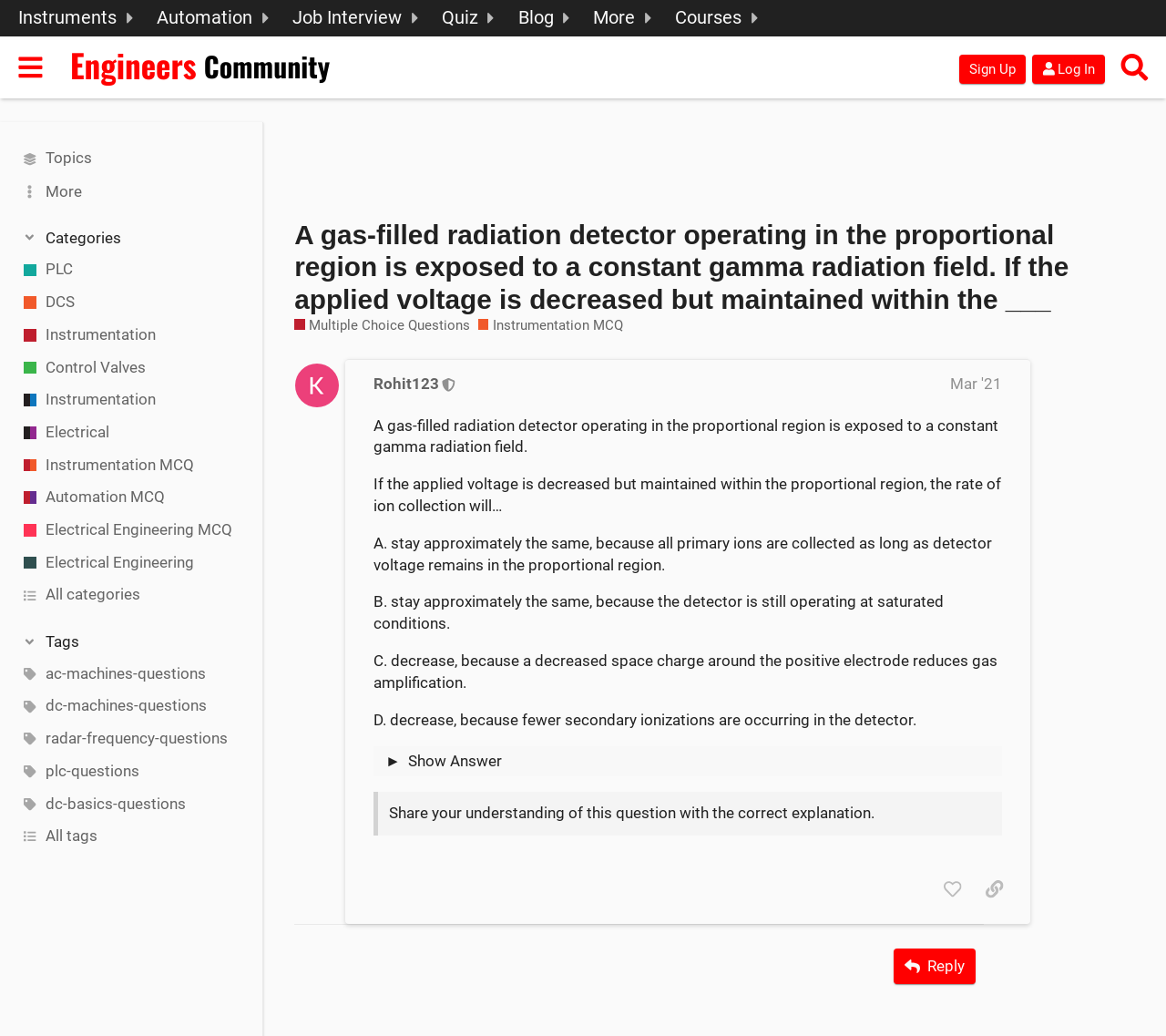What are the options for the multiple choice question?
Please provide a comprehensive answer based on the information in the image.

The multiple choice question has four options: A) stay approximately the same, because all primary ions are collected as long as detector voltage remains in the proportional region; B) stay approximately the same, because the detector is still operating at saturated conditions; C) decrease, because a decreased space charge around the positive electrode reduces gas amplification; and D) decrease, because fewer secondary ionizations are occurring in the detector.